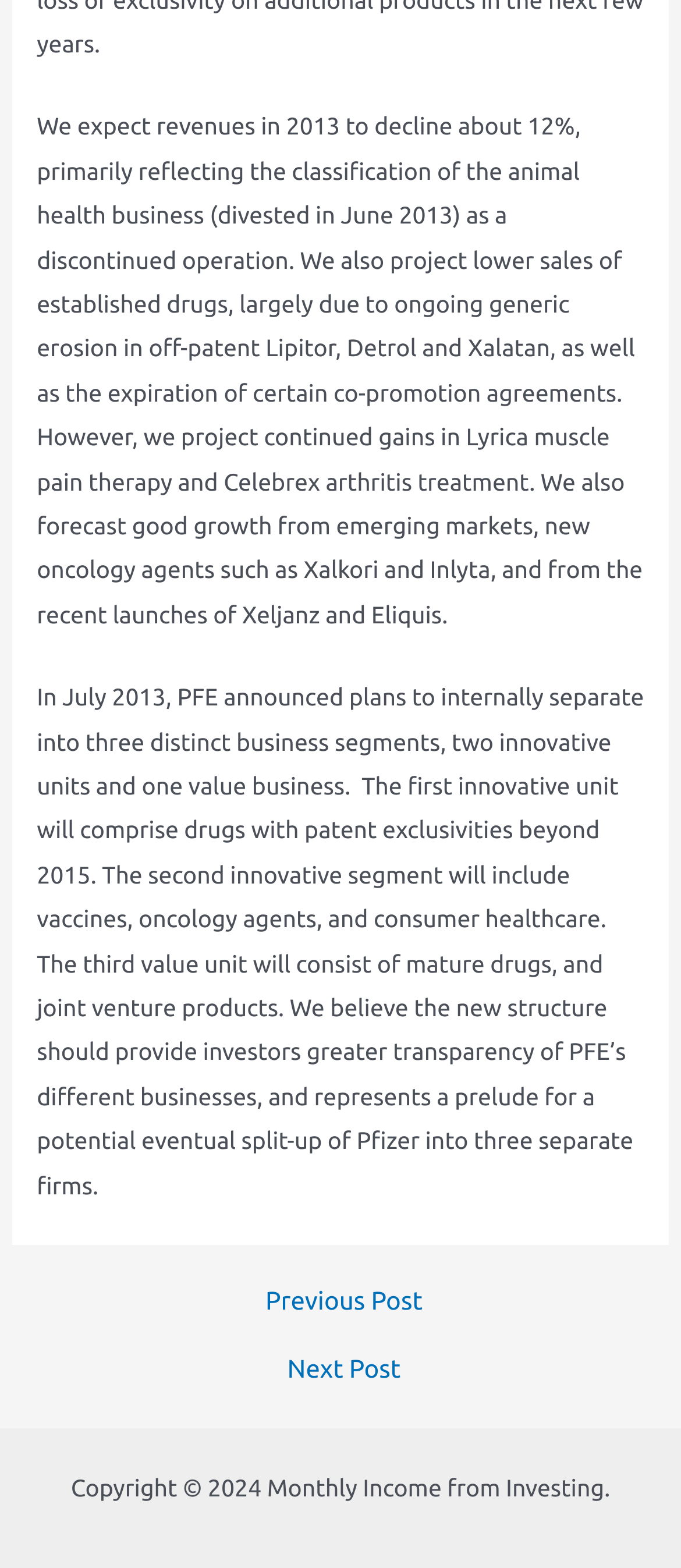With reference to the image, please provide a detailed answer to the following question: What is the expected revenue decline in 2013?

According to the text, 'We expect revenues in 2013 to decline about 12%', which indicates that the revenue is expected to decrease by 12% in 2013.